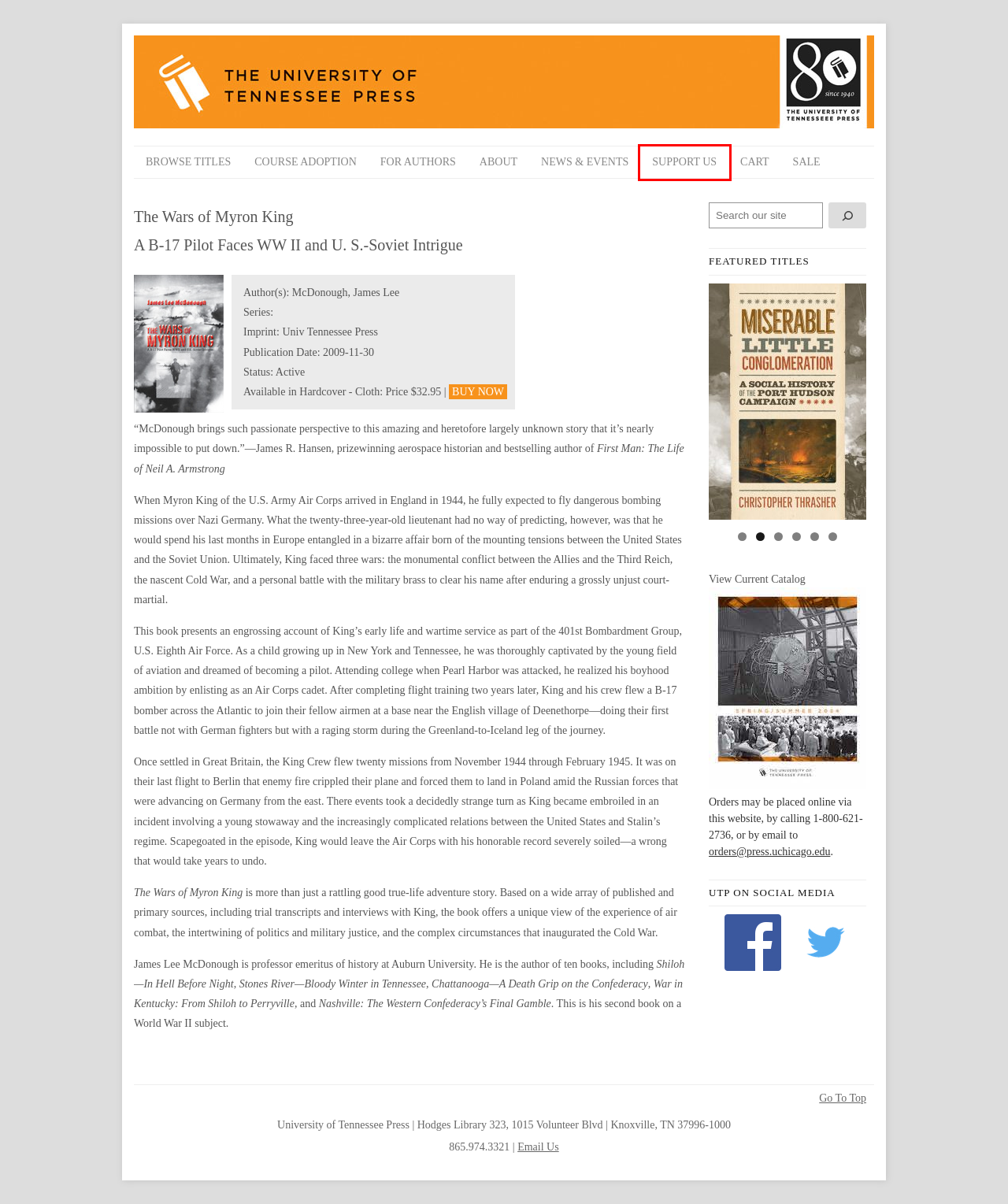You are provided a screenshot of a webpage featuring a red bounding box around a UI element. Choose the webpage description that most accurately represents the new webpage after clicking the element within the red bounding box. Here are the candidates:
A. About | University of Tennessee Press
B. News & Events | University of Tennessee Press
C. Browse Titles | University of Tennessee Press
D. Support Us | University of Tennessee Press
E. What’s on Sale? | University of Tennessee Press
F. University of Tennessee Press
G. Course Adoption | University of Tennessee Press
H. Shopping Basket - Shopping Cart

D